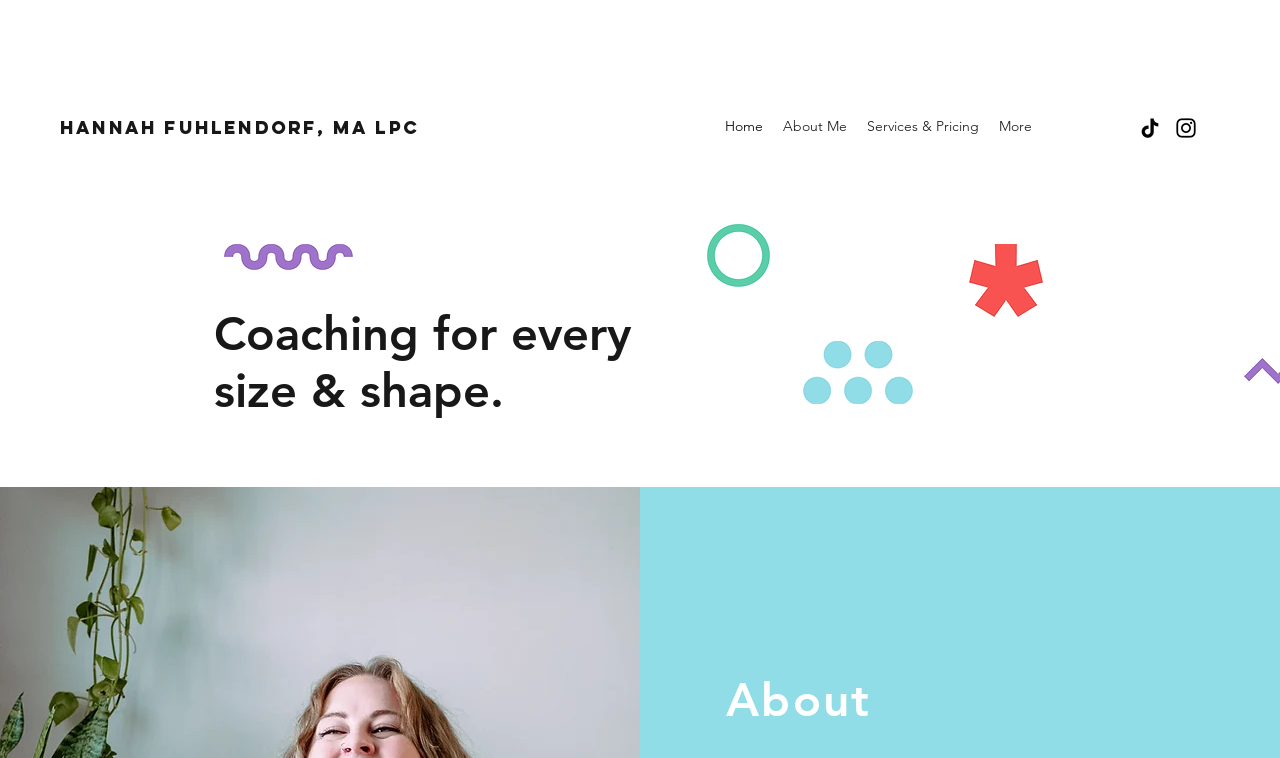Identify the bounding box coordinates for the UI element described as follows: Home. Use the format (top-left x, top-left y, bottom-right x, bottom-right y) and ensure all values are floating point numbers between 0 and 1.

[0.559, 0.146, 0.604, 0.186]